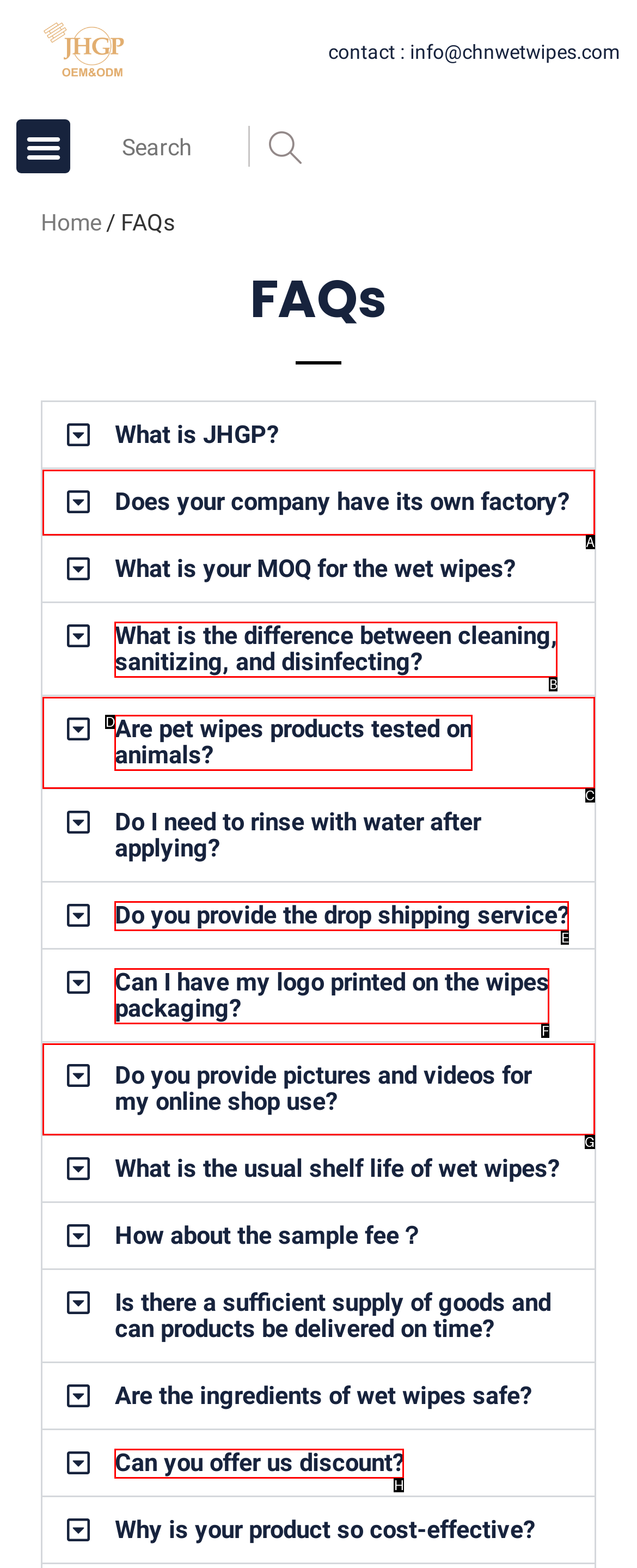Select the correct option based on the description: Can you offer us discount?
Answer directly with the option’s letter.

H